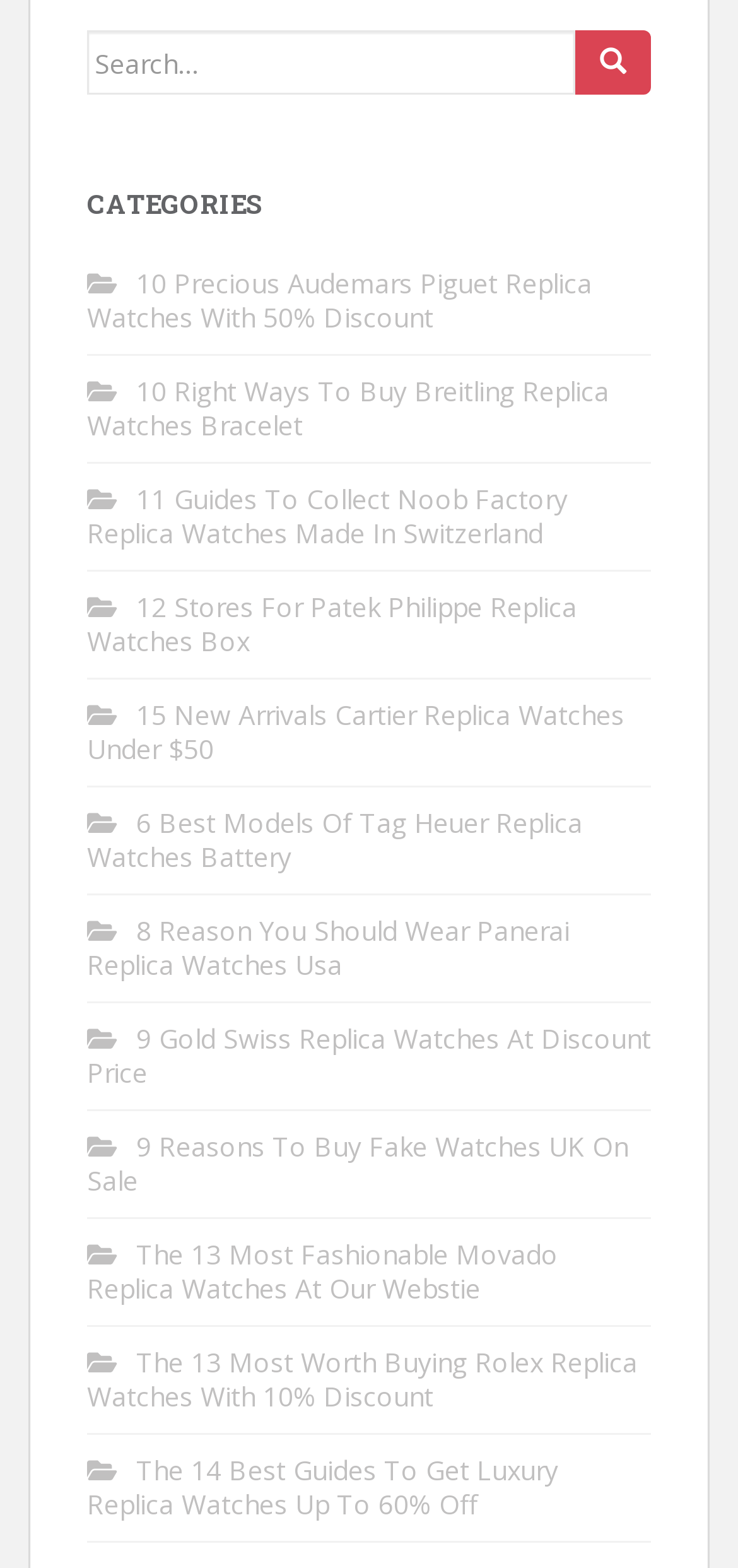Could you highlight the region that needs to be clicked to execute the instruction: "Enter search query"?

[0.118, 0.019, 0.779, 0.061]